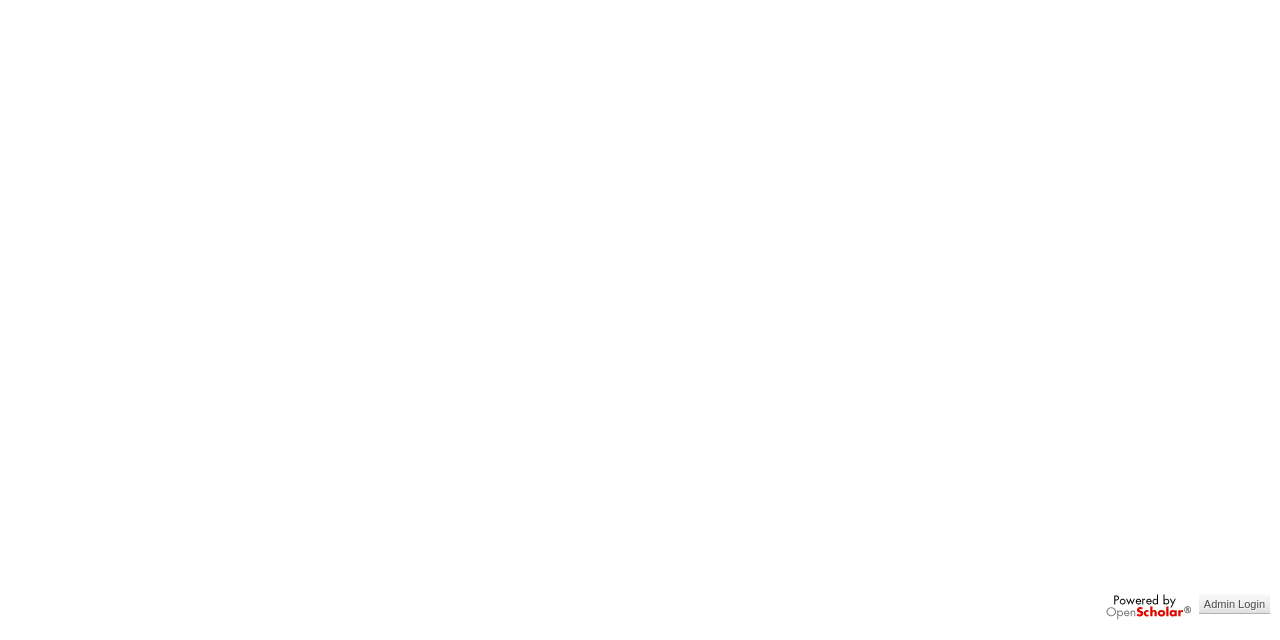Find and provide the bounding box coordinates for the UI element described here: "Admin Login". The coordinates should be given as four float numbers between 0 and 1: [left, top, right, bottom].

[0.937, 0.928, 0.992, 0.958]